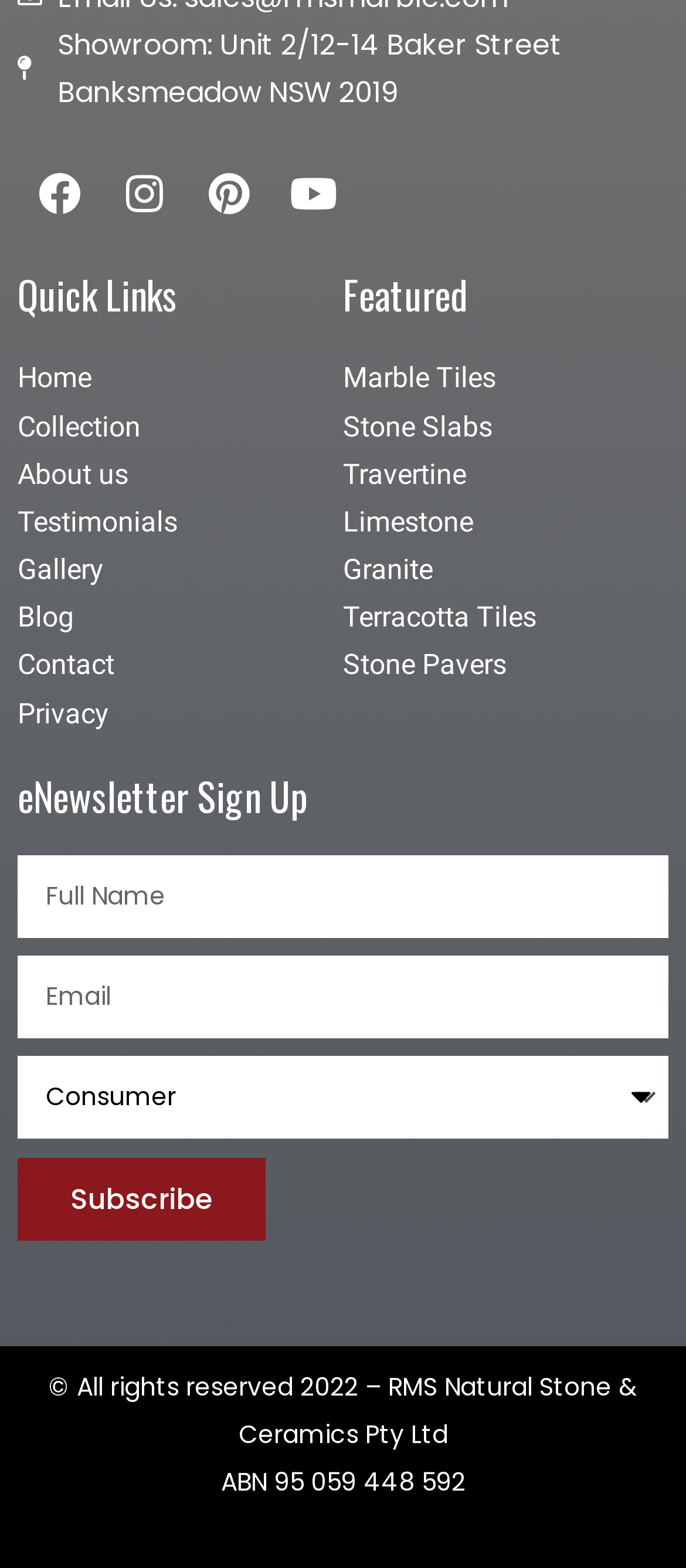Find the bounding box coordinates of the area to click in order to follow the instruction: "Click on the 'Home' link".

[0.026, 0.226, 0.5, 0.256]